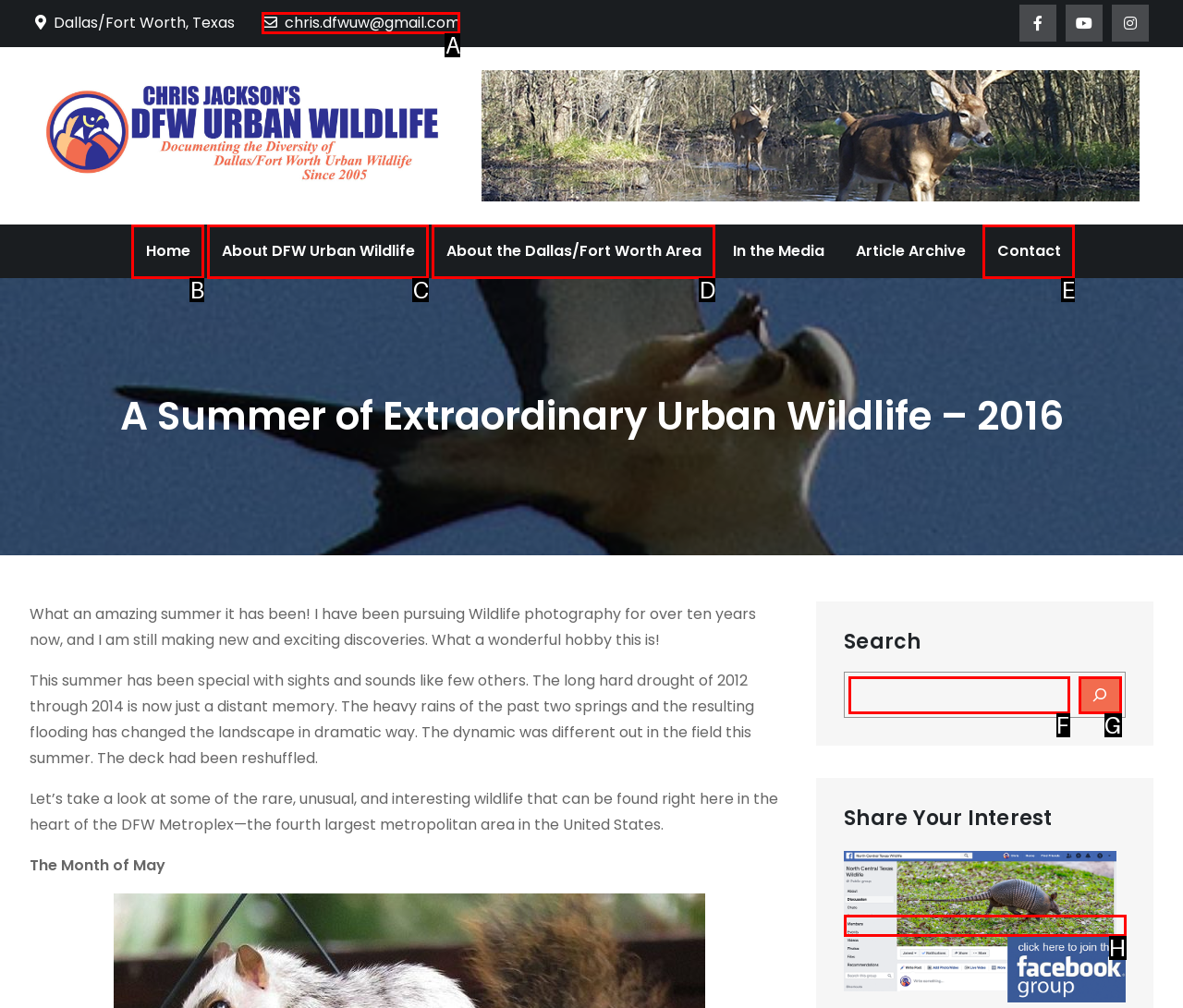Determine the HTML element that aligns with the description: About DFW Urban Wildlife
Answer by stating the letter of the appropriate option from the available choices.

C